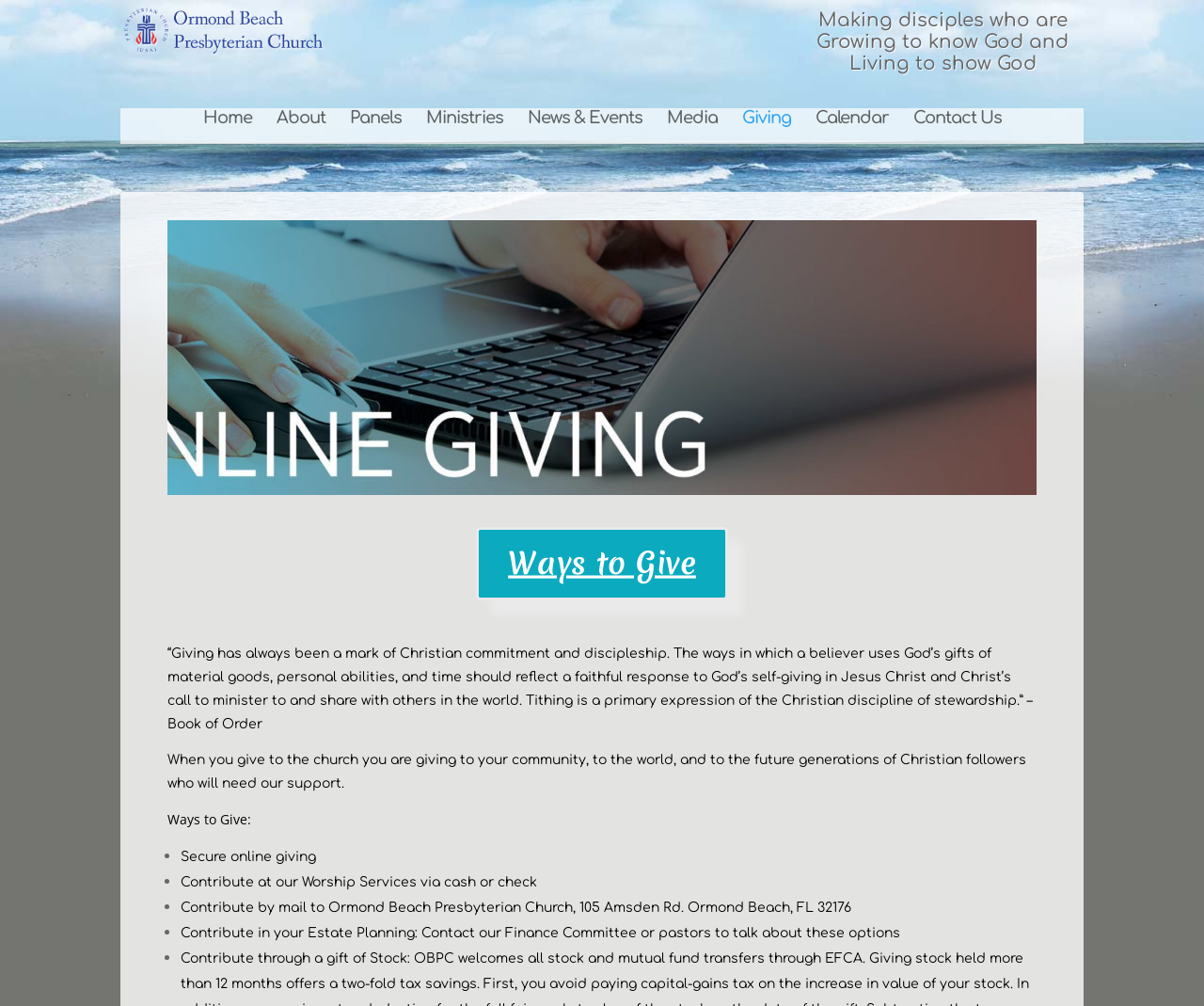What is the purpose of giving to the church?
Please utilize the information in the image to give a detailed response to the question.

The purpose of giving to the church is explained in the second paragraph of the webpage, which has a bounding box coordinate of [0.139, 0.749, 0.852, 0.786]. The text of this paragraph is 'When you give to the church you are giving to your community, to the world, and to the future generations of Christian followers who will need our support'.